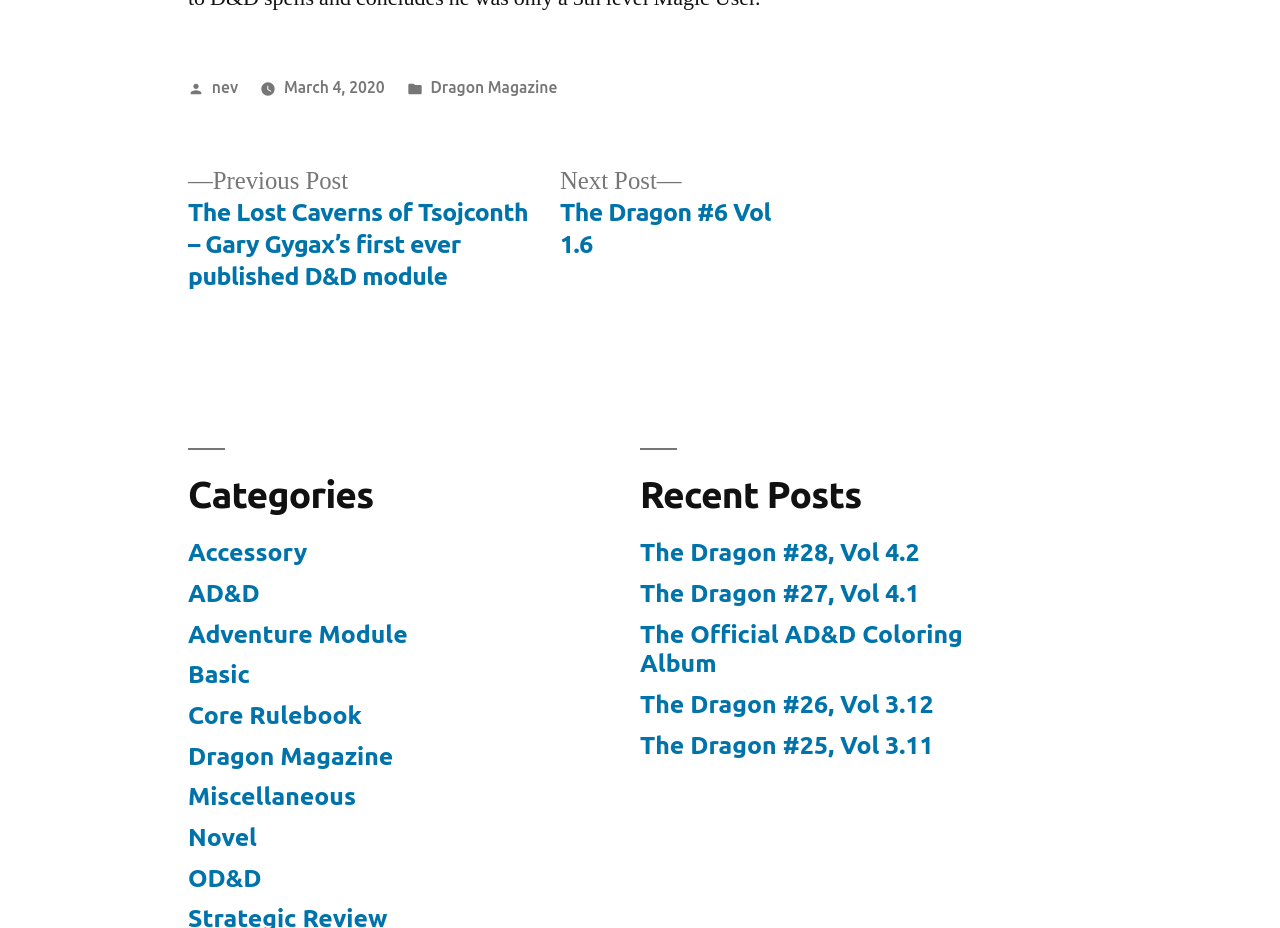Find the bounding box coordinates of the element to click in order to complete this instruction: "Read recent post The Dragon #28, Vol 4.2". The bounding box coordinates must be four float numbers between 0 and 1, denoted as [left, top, right, bottom].

[0.5, 0.58, 0.718, 0.61]